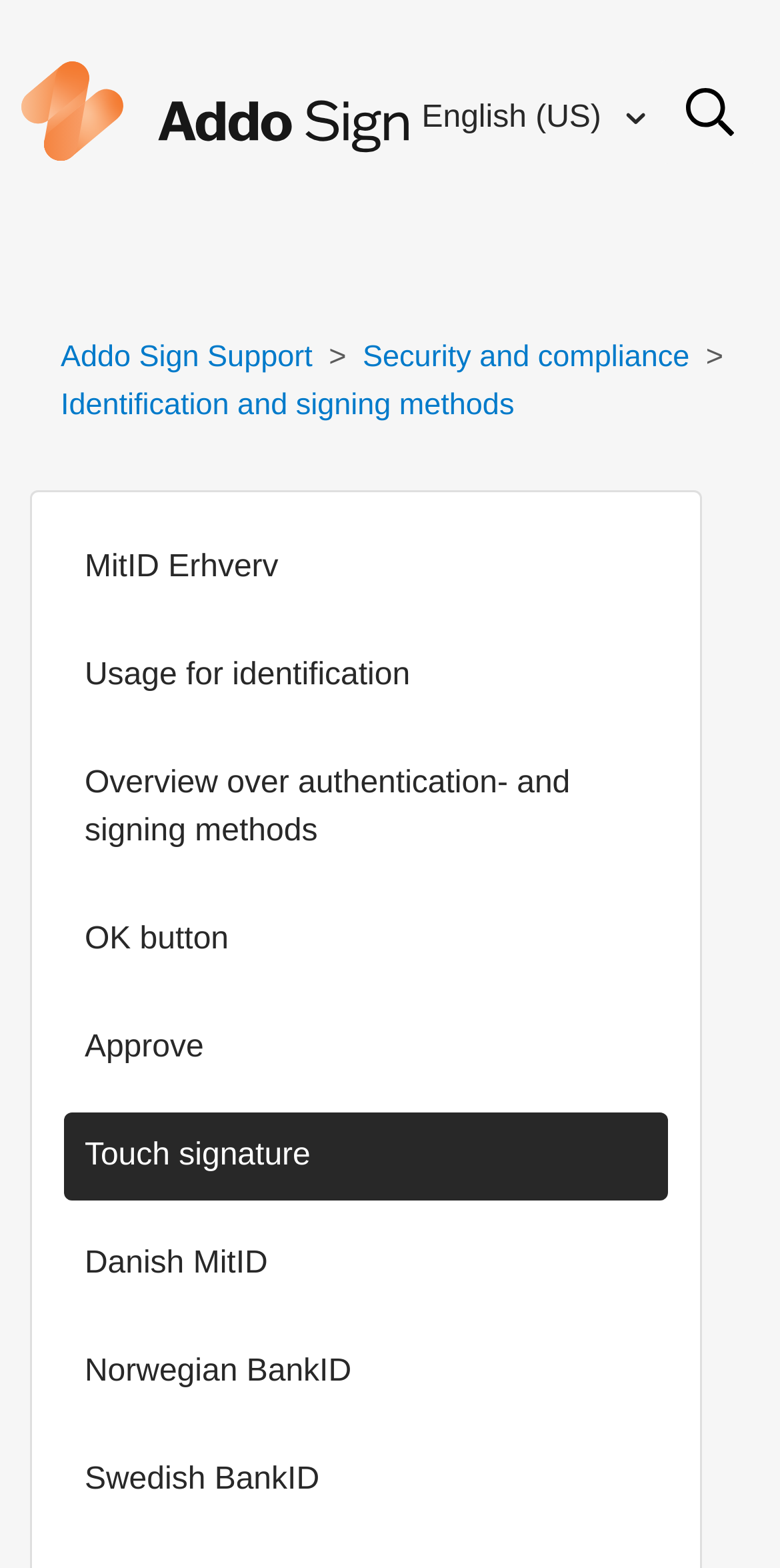Extract the primary header of the webpage and generate its text.

Get a service subscription and create worldclass digitalization with Addo